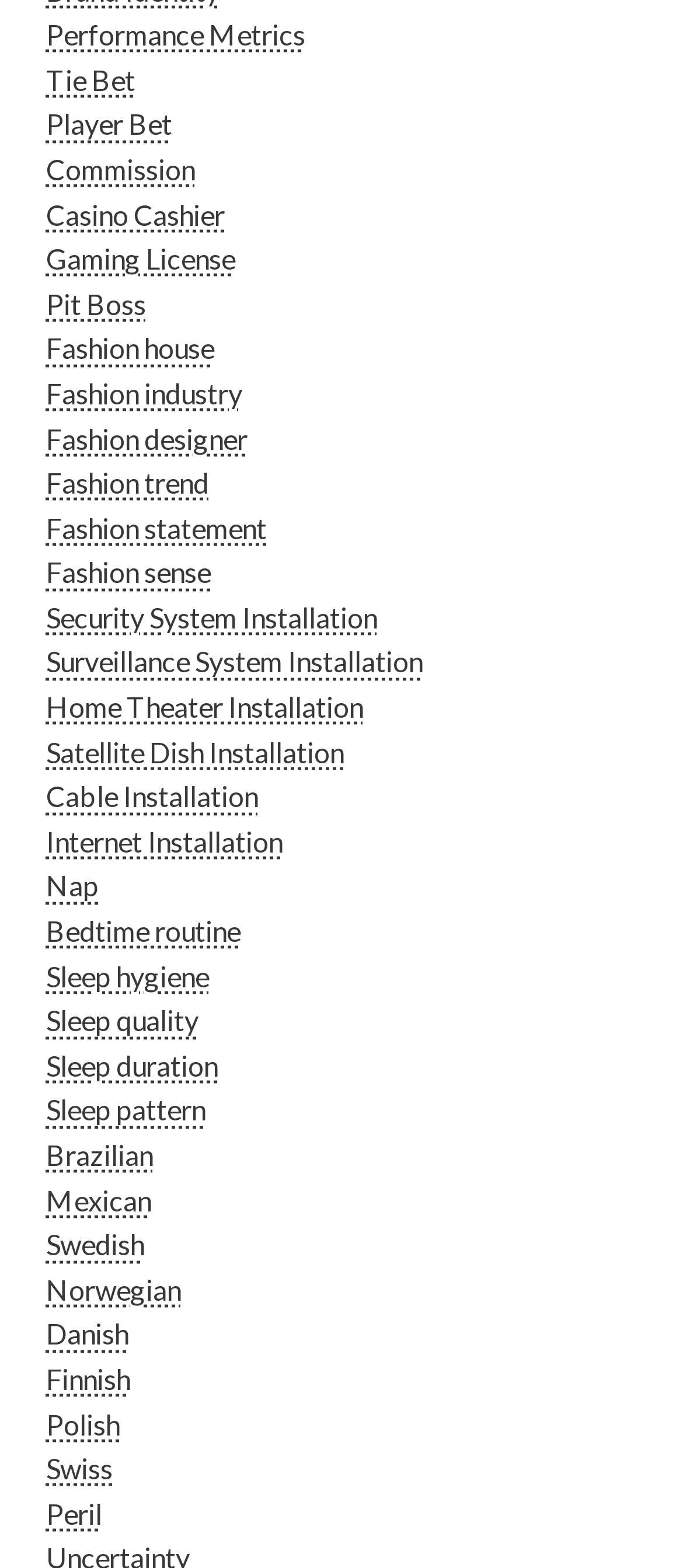Please give a one-word or short phrase response to the following question: 
How many links are related to fashion on the webpage?

5